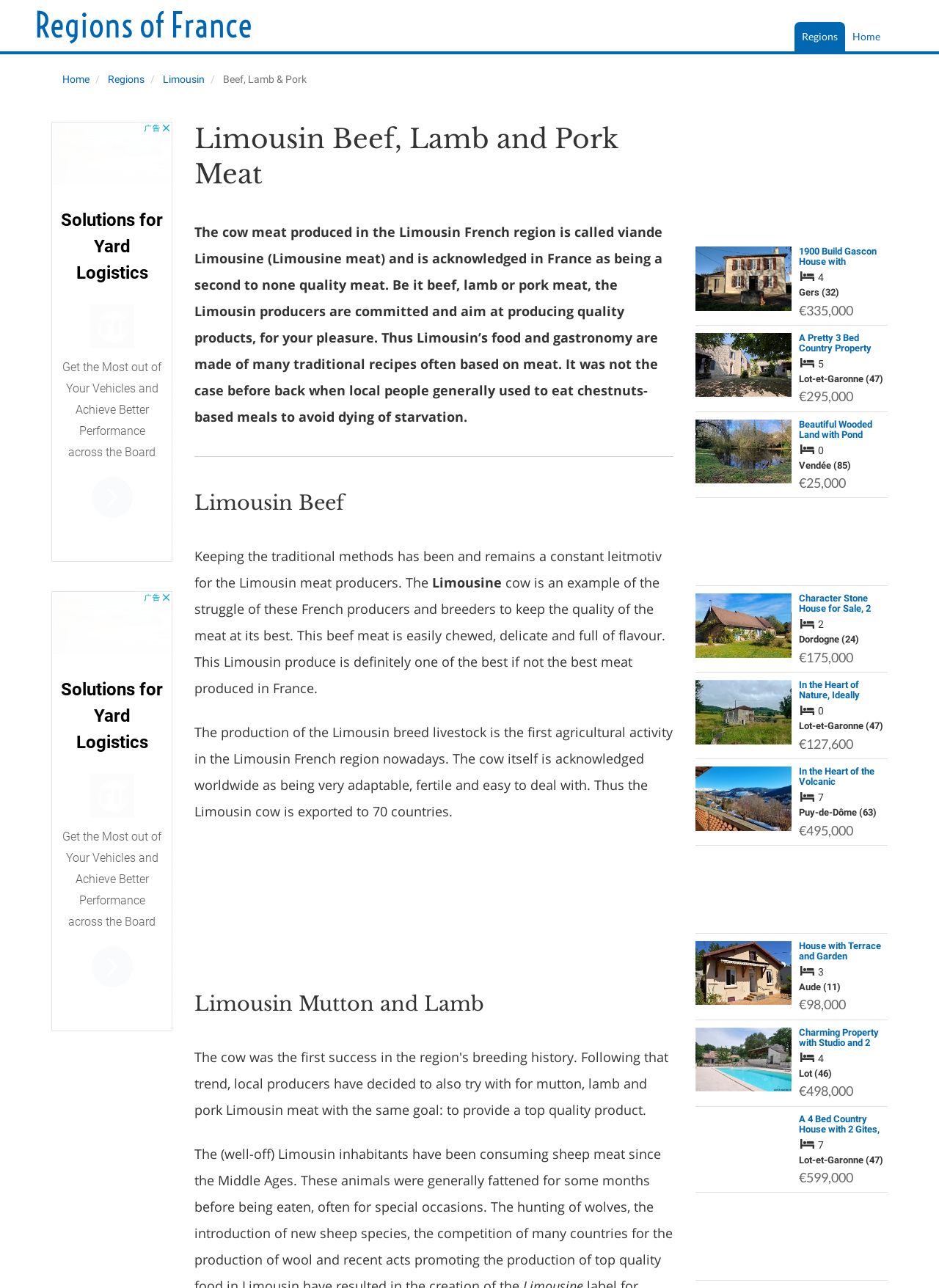Answer the question with a brief word or phrase:
What is the location of the 'Beautiful Wooded Land with Pond' property?

Vendée (85)